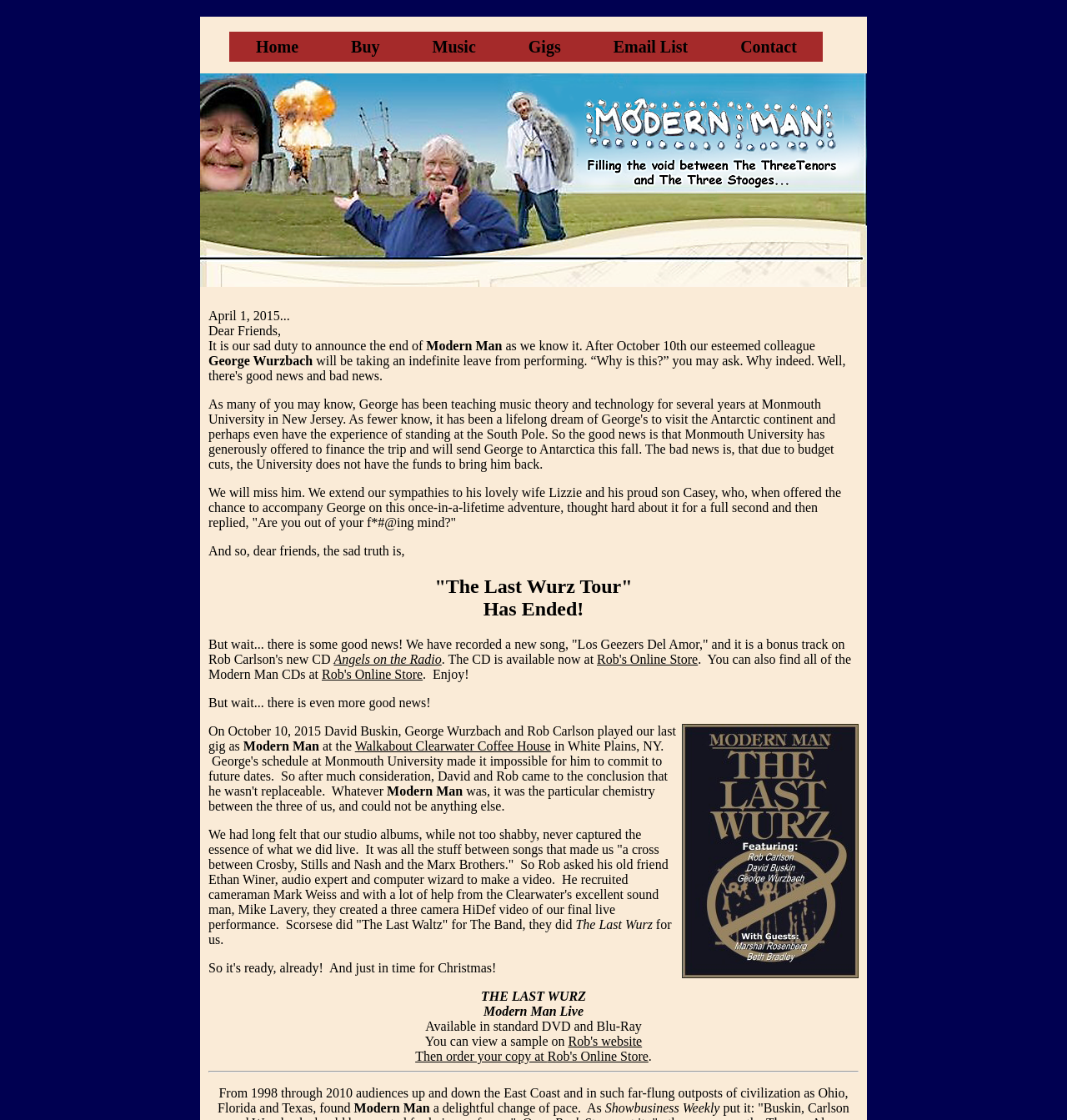Locate the bounding box coordinates of the area where you should click to accomplish the instruction: "Buy Rob Carlson's new CD".

[0.559, 0.582, 0.654, 0.595]